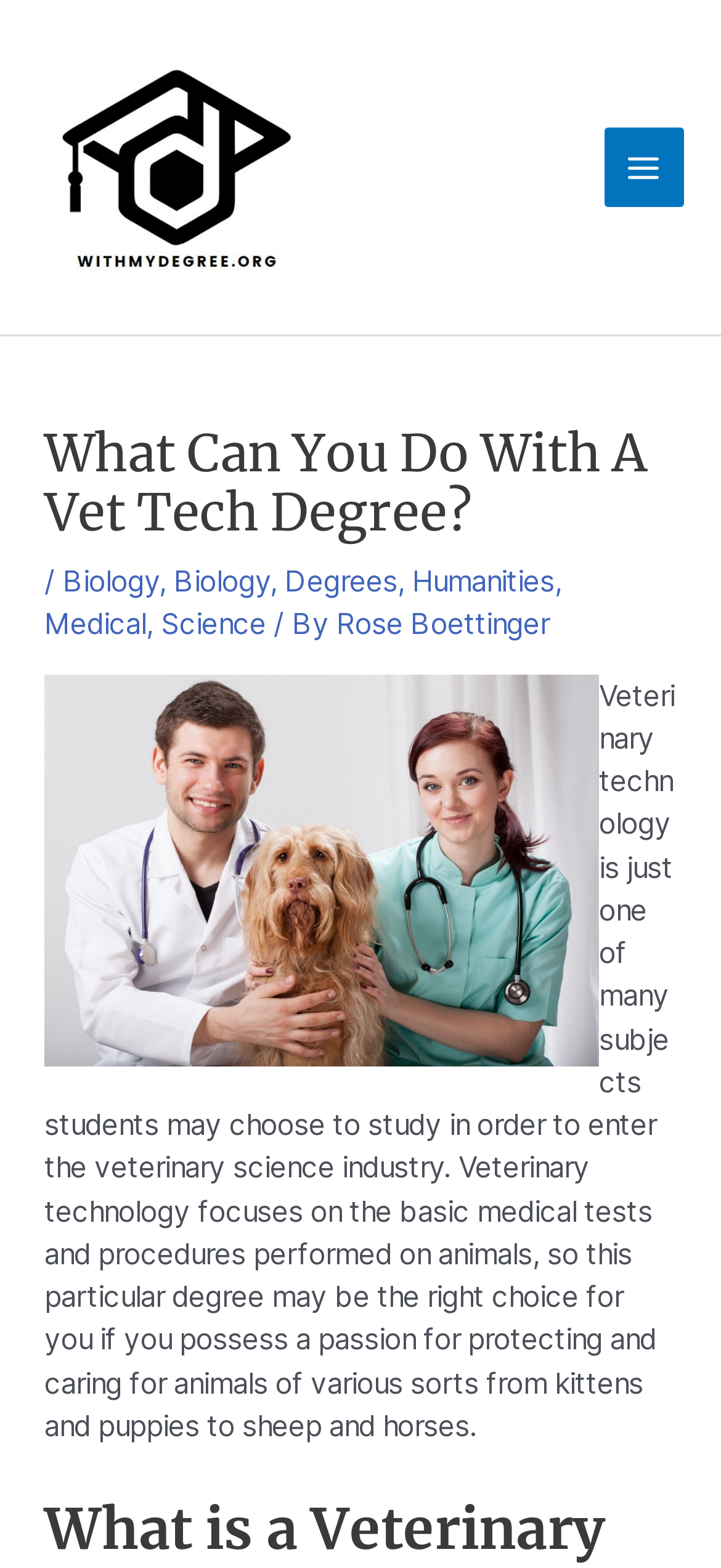Please give a one-word or short phrase response to the following question: 
Who is the author of the article?

Rose Boettinger